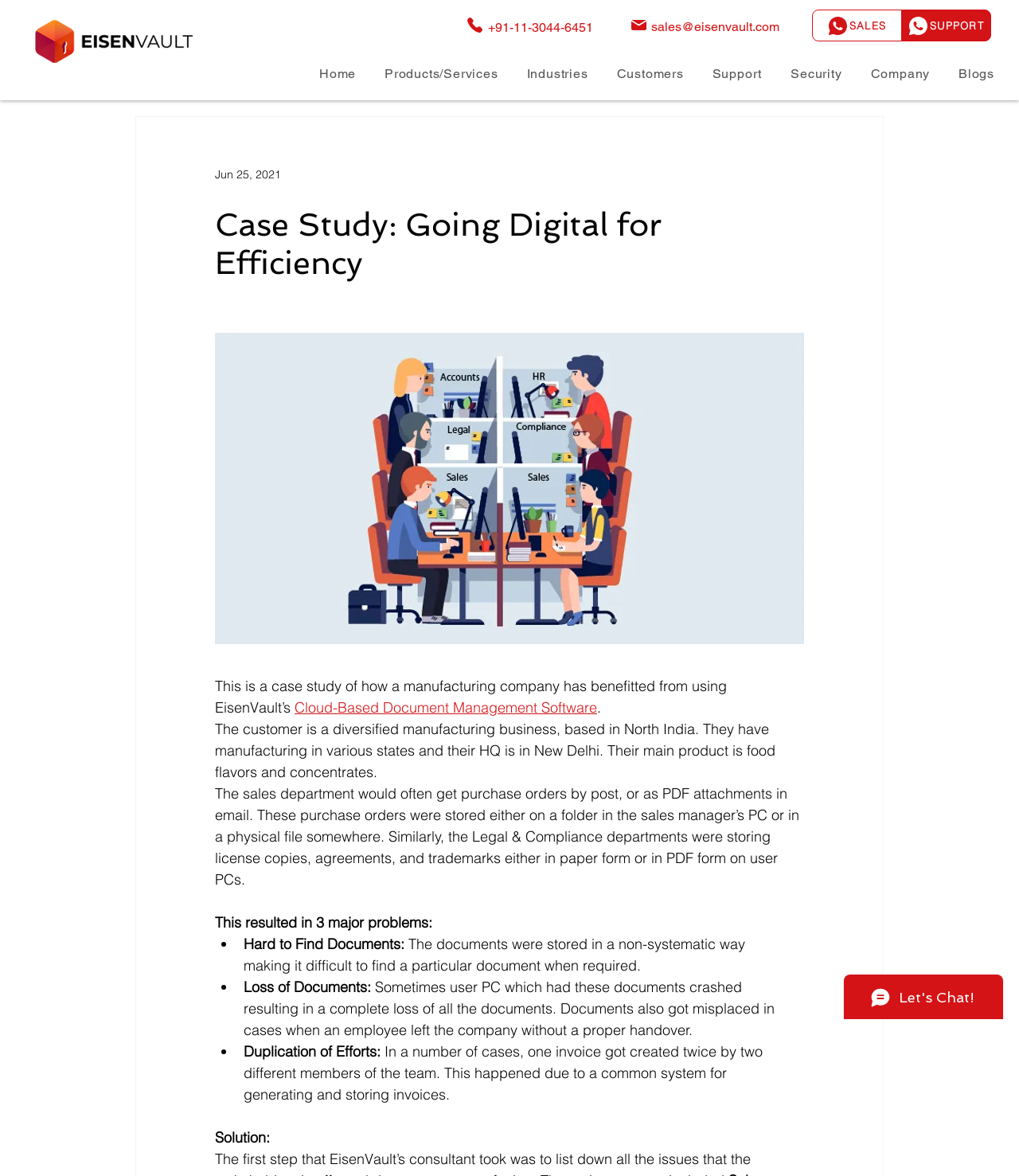Provide the bounding box coordinates of the section that needs to be clicked to accomplish the following instruction: "Click the EisenVault logo."

[0.032, 0.016, 0.191, 0.056]